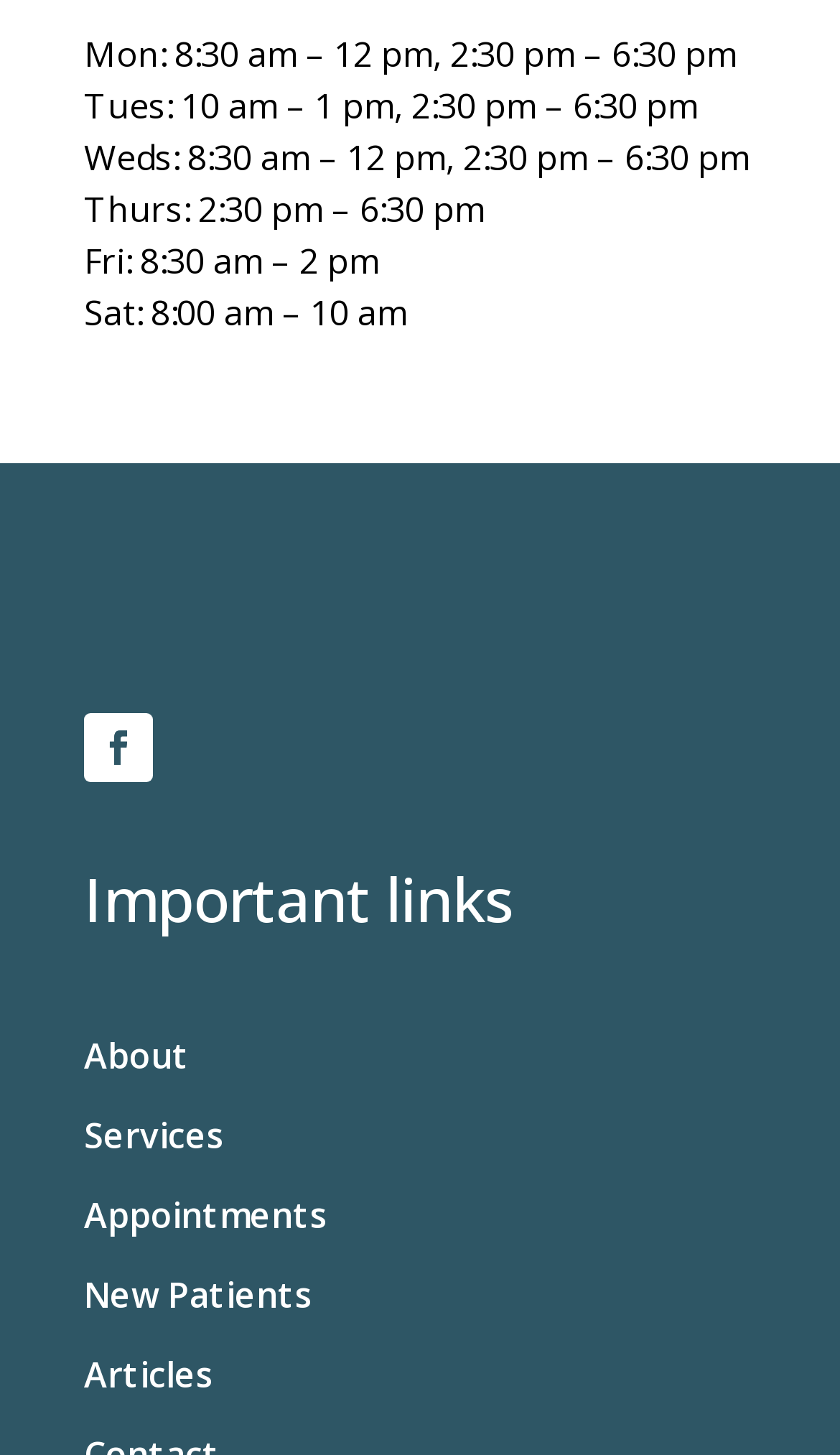Using the information in the image, give a comprehensive answer to the question: 
How many links are under 'Important links'?

I found the heading 'Important links' and counted the number of link elements underneath it, which are 'About', 'Services', 'Appointments', 'New Patients', and 'Articles'.